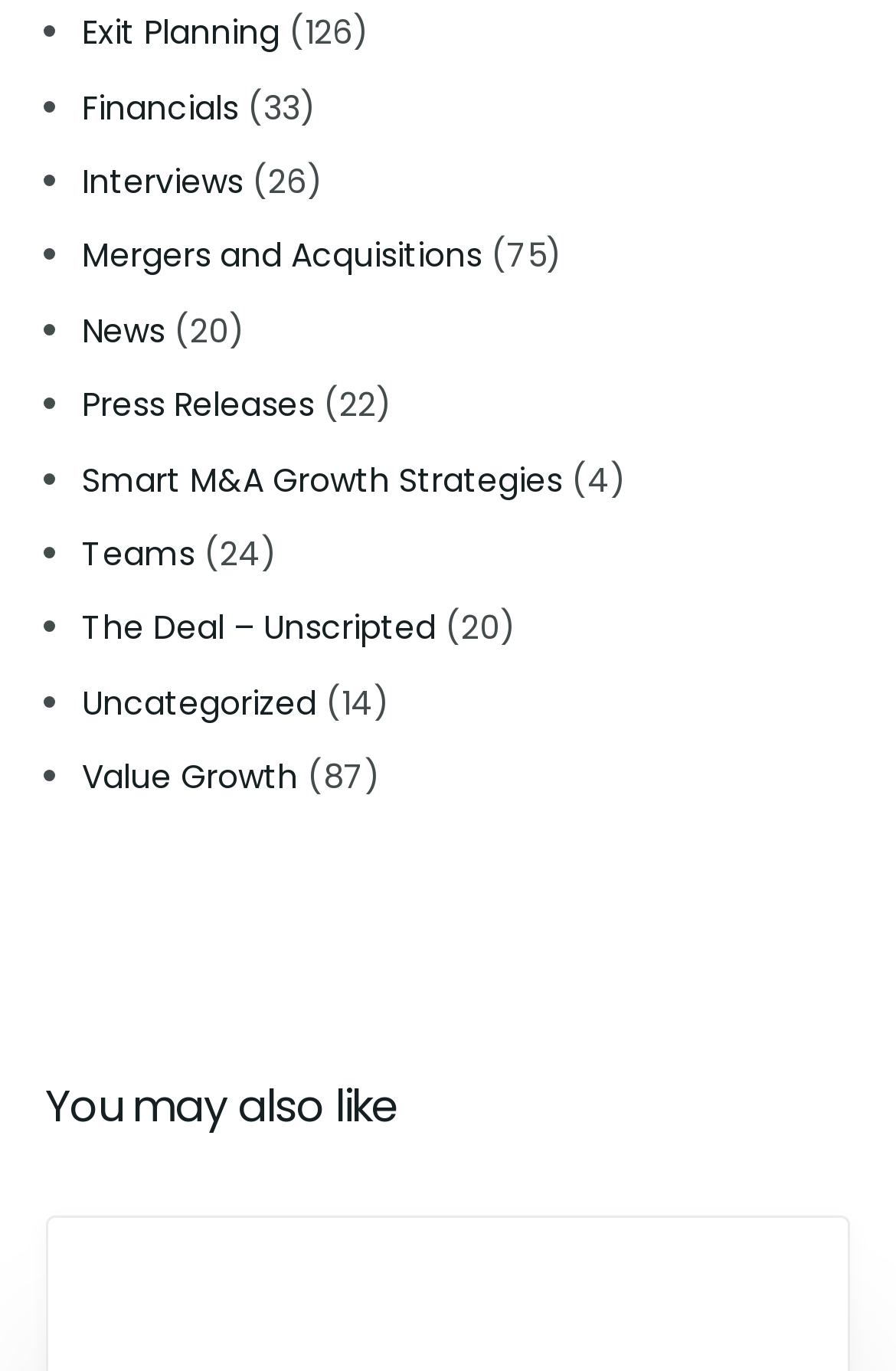Is there a category related to news?
Please provide a detailed answer to the question.

I searched for a link with a text that indicates news-related content and found the link 'News' with 20 items.